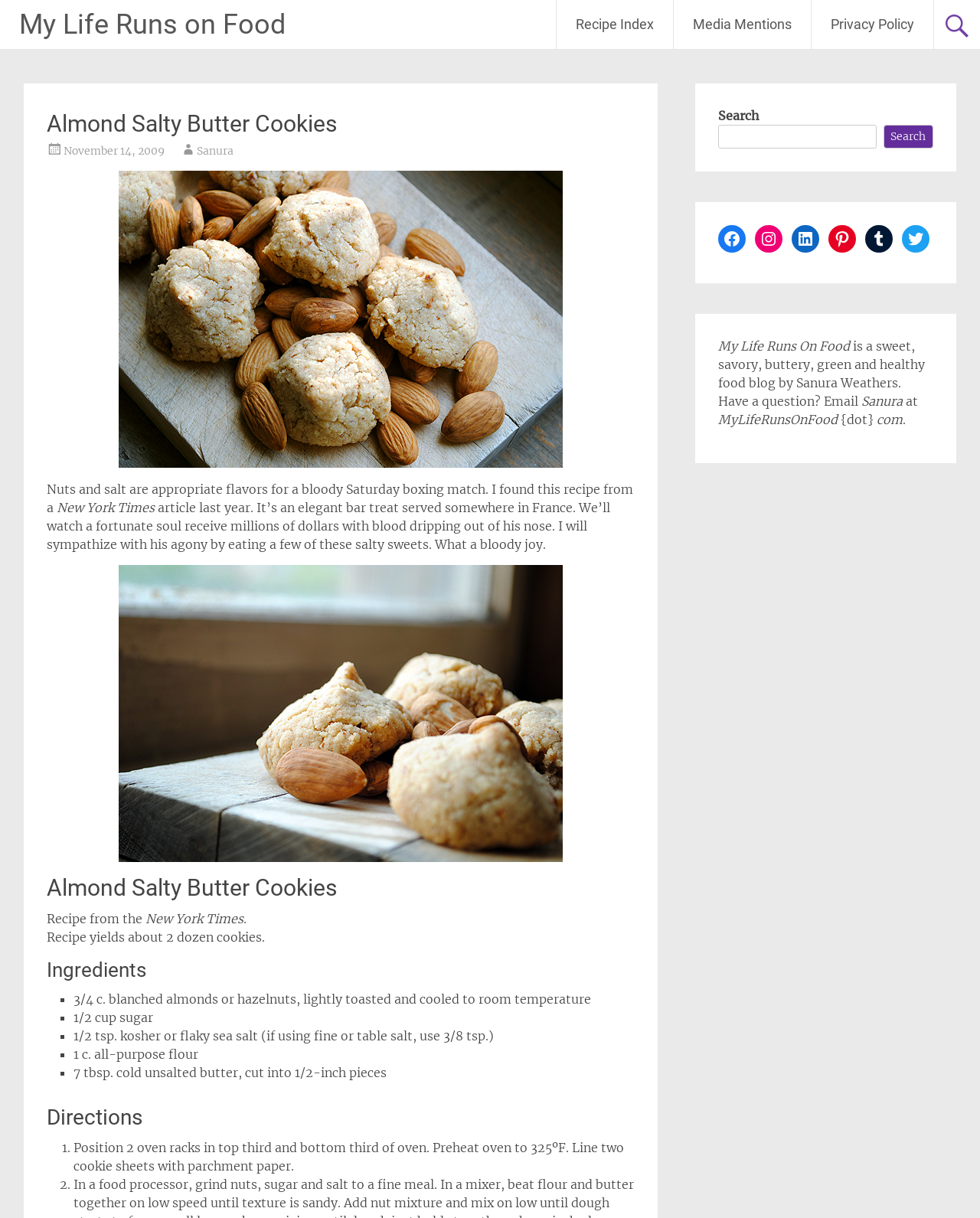Pinpoint the bounding box coordinates of the element you need to click to execute the following instruction: "Check the 'Privacy Policy'". The bounding box should be represented by four float numbers between 0 and 1, in the format [left, top, right, bottom].

[0.828, 0.0, 0.952, 0.04]